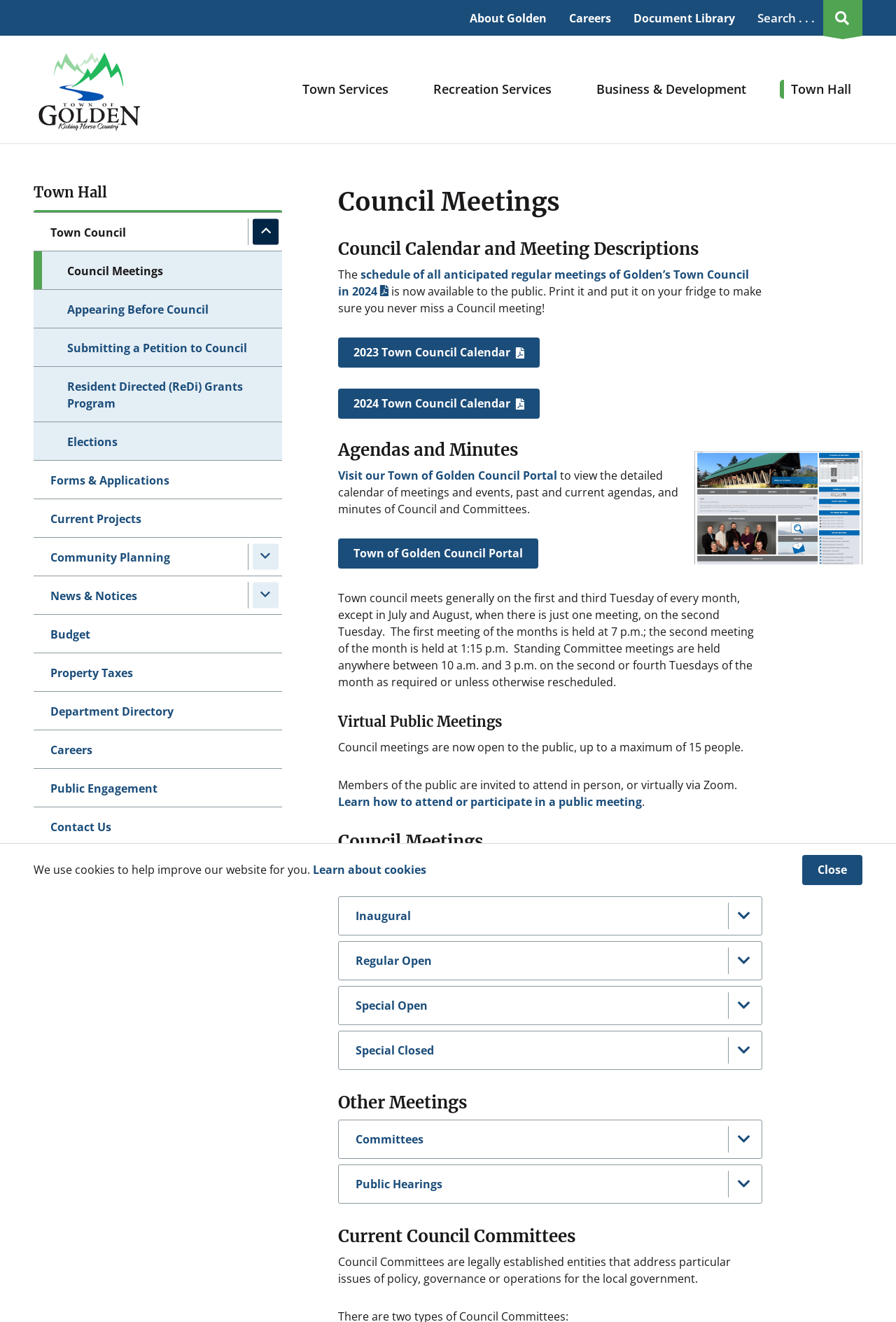Can you identify the bounding box coordinates of the clickable region needed to carry out this instruction: 'Learn about cookies'? The coordinates should be four float numbers within the range of 0 to 1, stated as [left, top, right, bottom].

[0.349, 0.652, 0.476, 0.664]